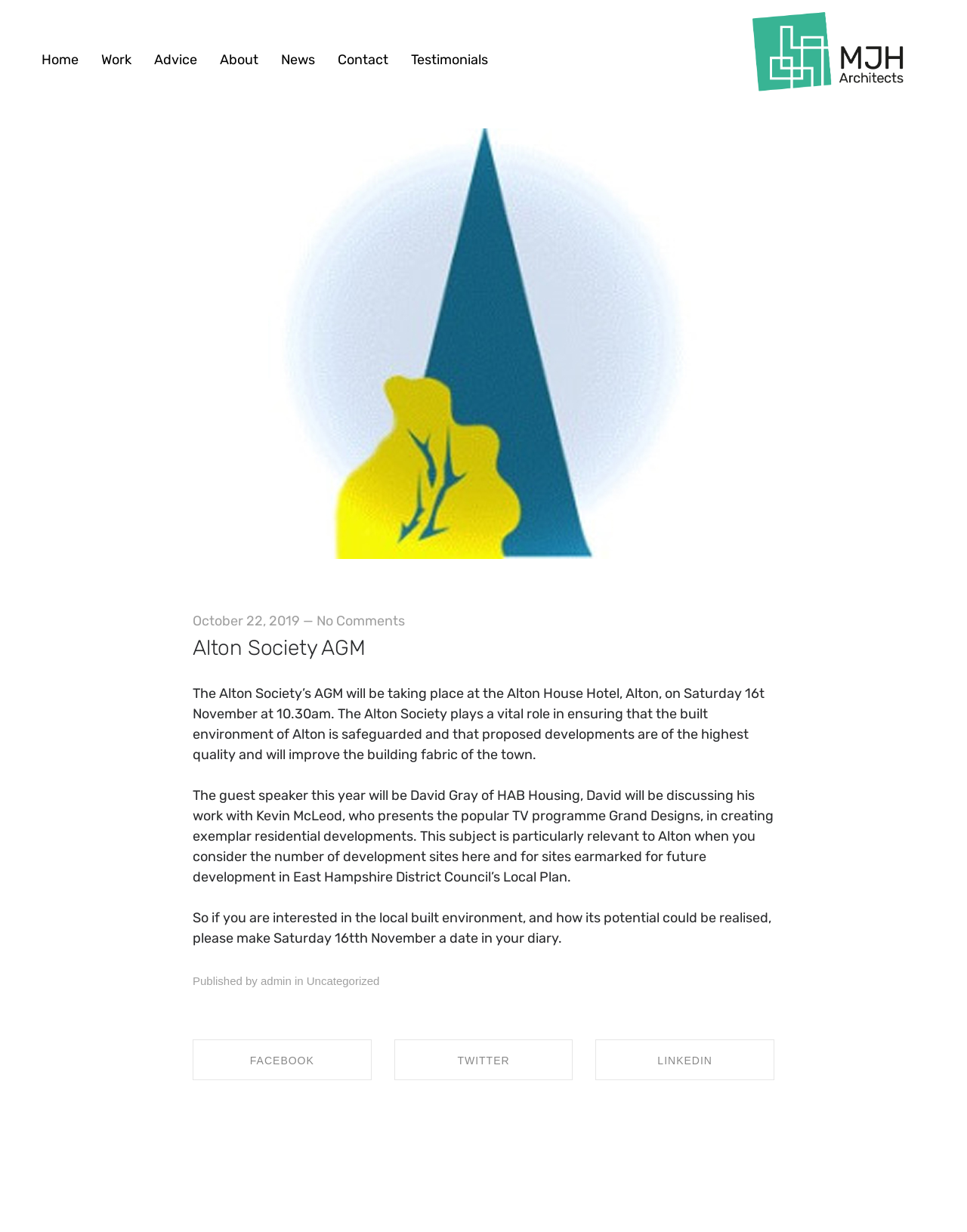Determine the bounding box coordinates for the element that should be clicked to follow this instruction: "Click on the link to Permitted Development". The coordinates should be given as four float numbers between 0 and 1, in the format [left, top, right, bottom].

[0.13, 0.09, 0.233, 0.126]